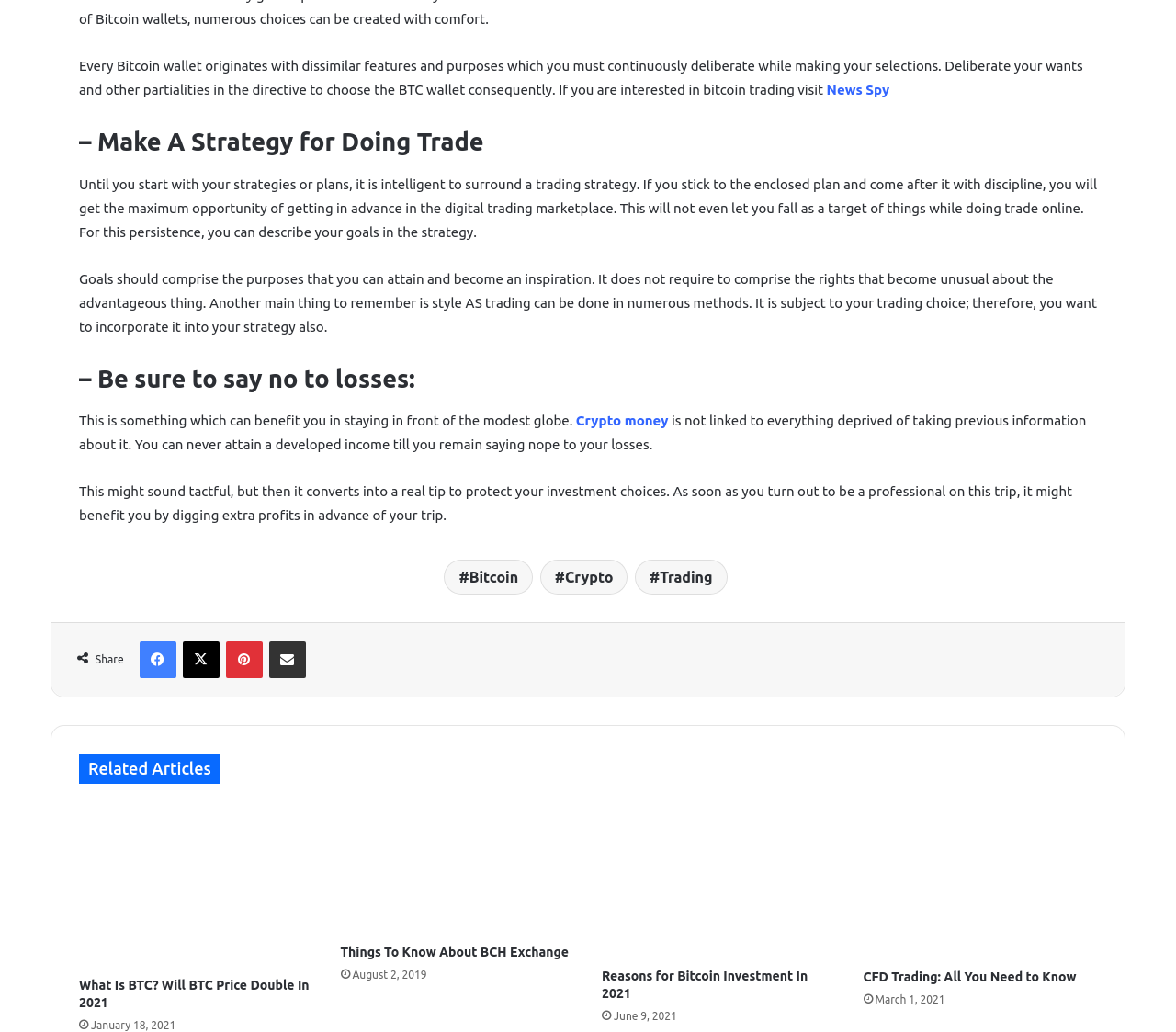Please identify the bounding box coordinates of the clickable region that I should interact with to perform the following instruction: "Click on the 'News Spy' link". The coordinates should be expressed as four float numbers between 0 and 1, i.e., [left, top, right, bottom].

[0.703, 0.079, 0.756, 0.095]